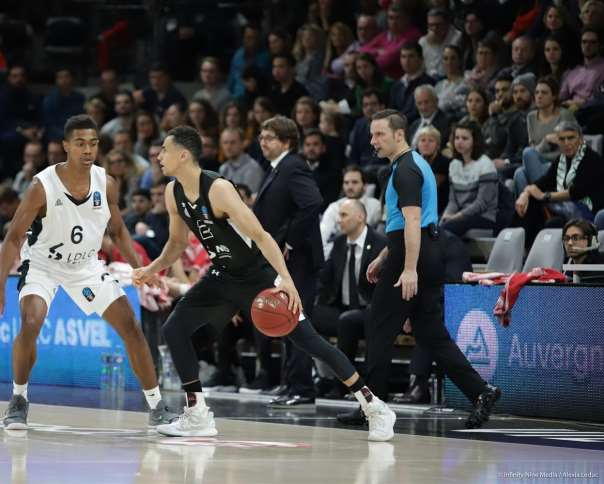Give a concise answer of one word or phrase to the question: 
What is the role of the person closely monitoring the play?

Referee